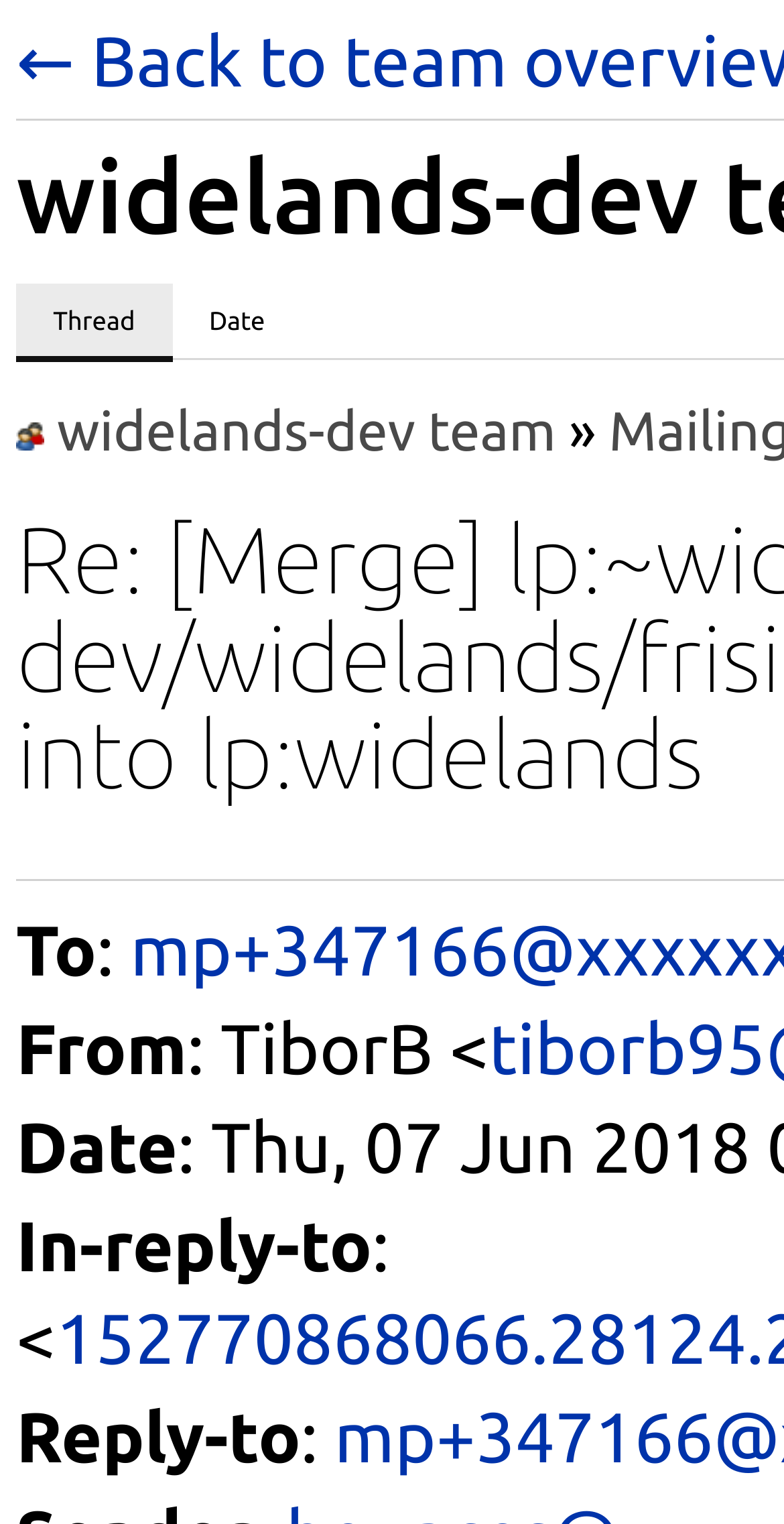Based on what you see in the screenshot, provide a thorough answer to this question: What is the name of the team?

I found the answer by looking at the link element with the text 'widelands-dev team' which is located at the top of the webpage, indicating that it is the team name.